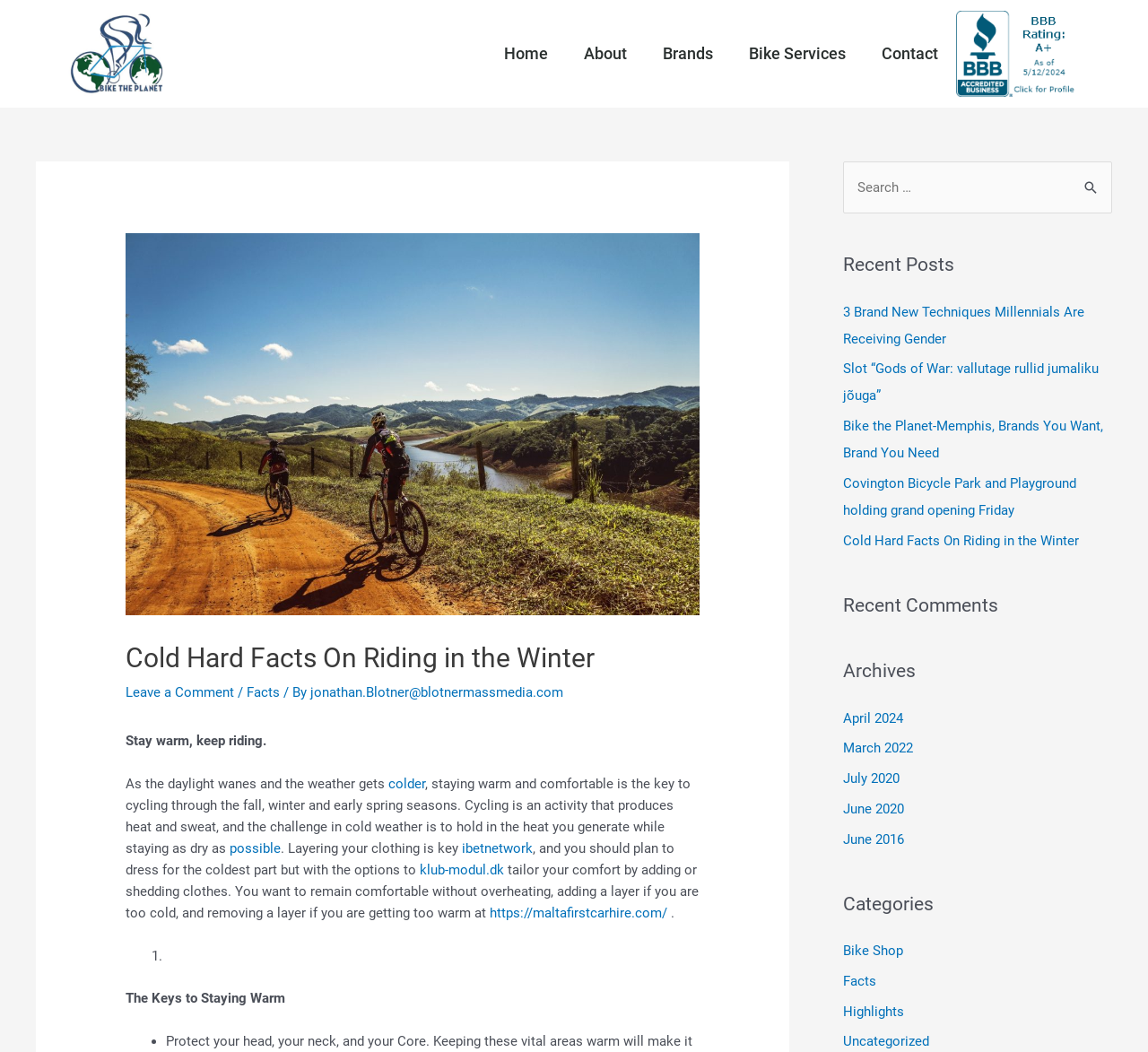Generate a comprehensive description of the webpage.

This webpage is about a bike shop, specifically discussing cold-weather riding. At the top, there is a navigation menu with links to "Home", "About", "Brands", "Bike Services", and "Contact". Below this, there is a header with the title "Cold Hard Facts On Riding in the Winter" and a link to "Leave a Comment". 

The main content of the page is an article about staying warm while cycling in cold weather. The article begins with a brief introduction, followed by a list of tips on how to stay warm, including layering clothing and dressing for the coldest part of the ride. There are several links to external websites and email addresses scattered throughout the article.

To the right of the main content, there are three columns of complementary information. The top column contains a search box and a button to search the site. The middle column lists recent posts, with links to articles such as "3 Brand New Techniques Millennials Are Receiving Gender" and "Bike the Planet-Memphis, Brands You Want, Brand You Need". The bottom column lists recent comments, archives, and categories, including links to specific months and categories like "Bike Shop" and "Facts".